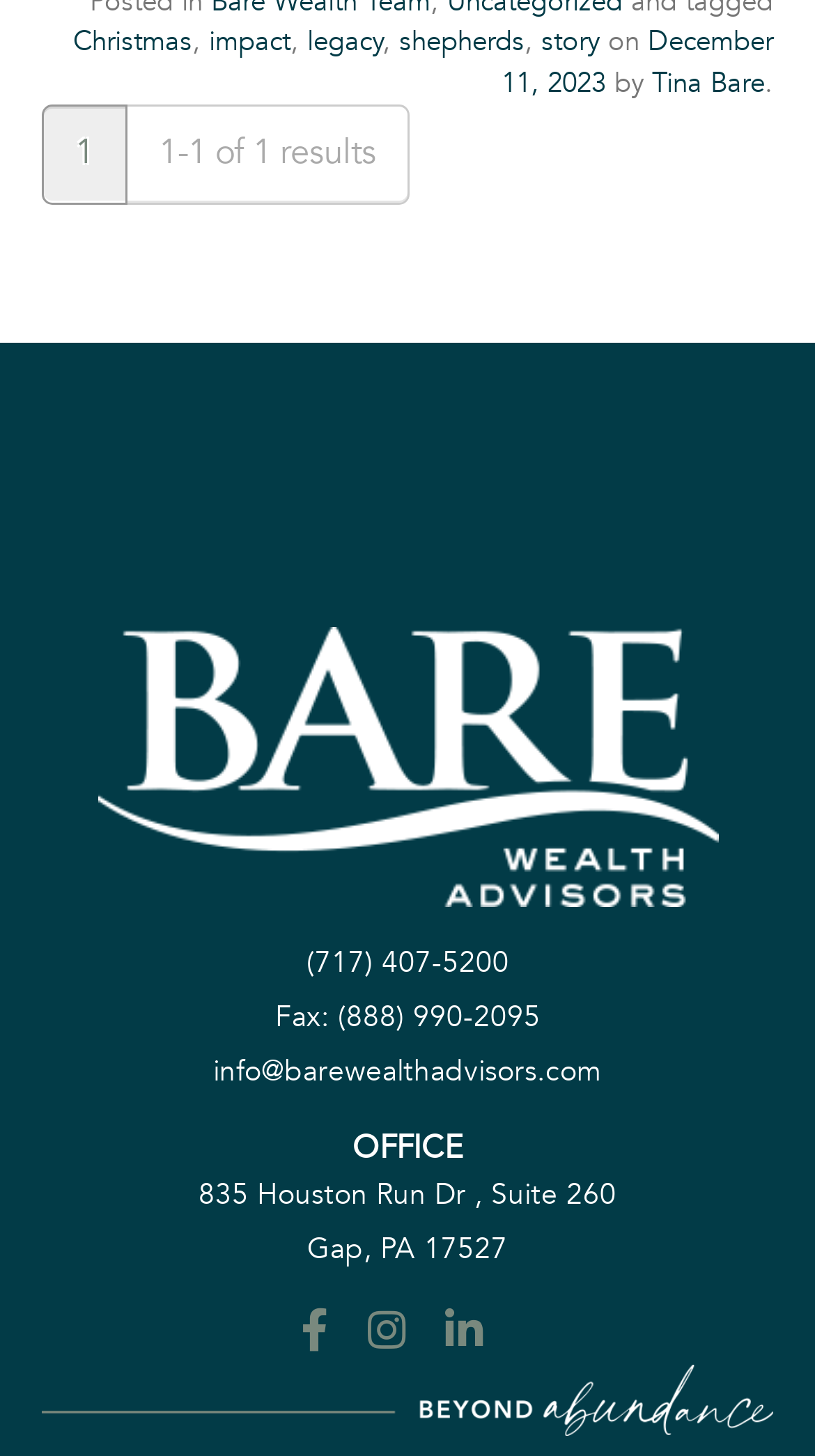Please provide a comprehensive answer to the question below using the information from the image: How many results are shown on this page?

The number of results shown on this page can be found in the static text element with the text '1-1 of 1 results' which is located near the top of the webpage.